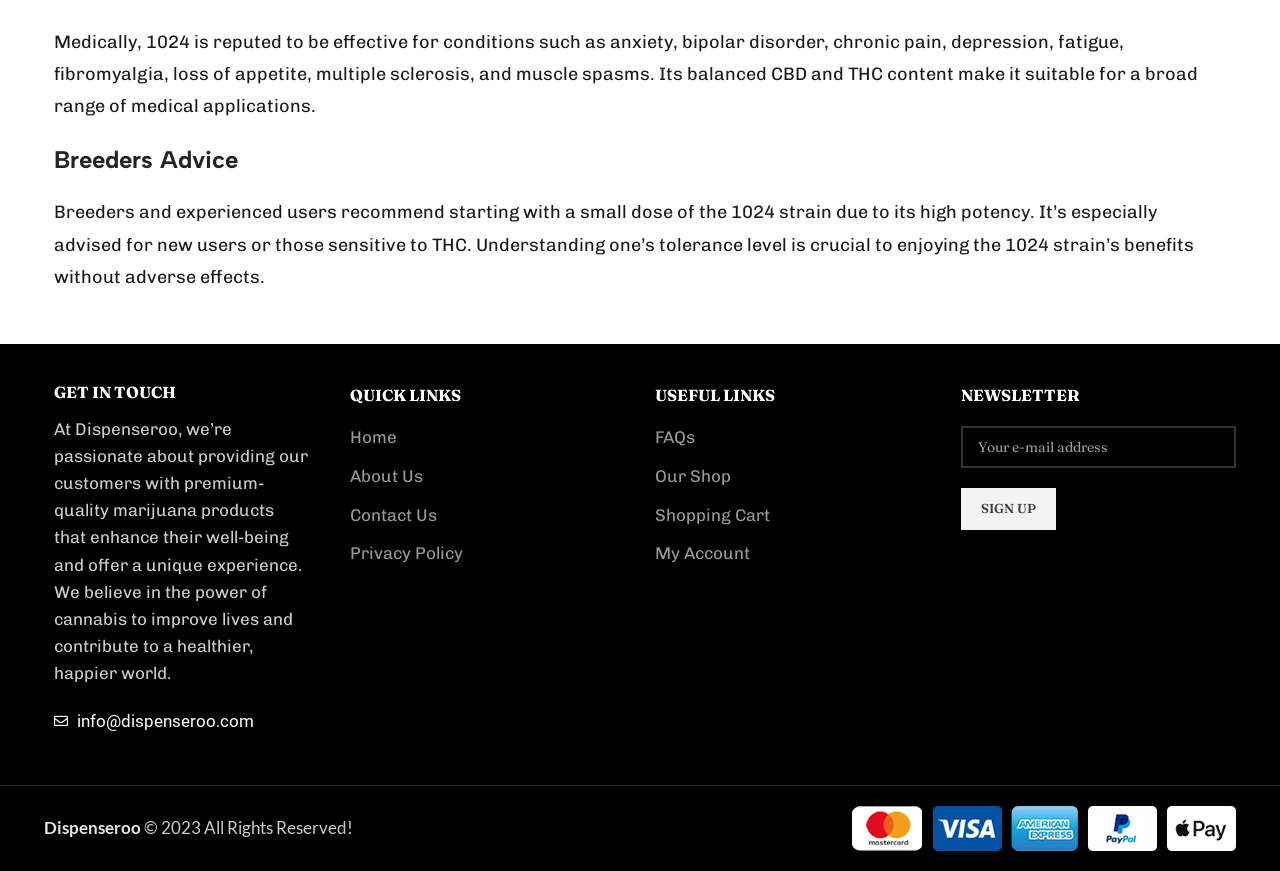Please identify the coordinates of the bounding box for the clickable region that will accomplish this instruction: "Learn more about Dispenseroo".

[0.273, 0.534, 0.332, 0.561]